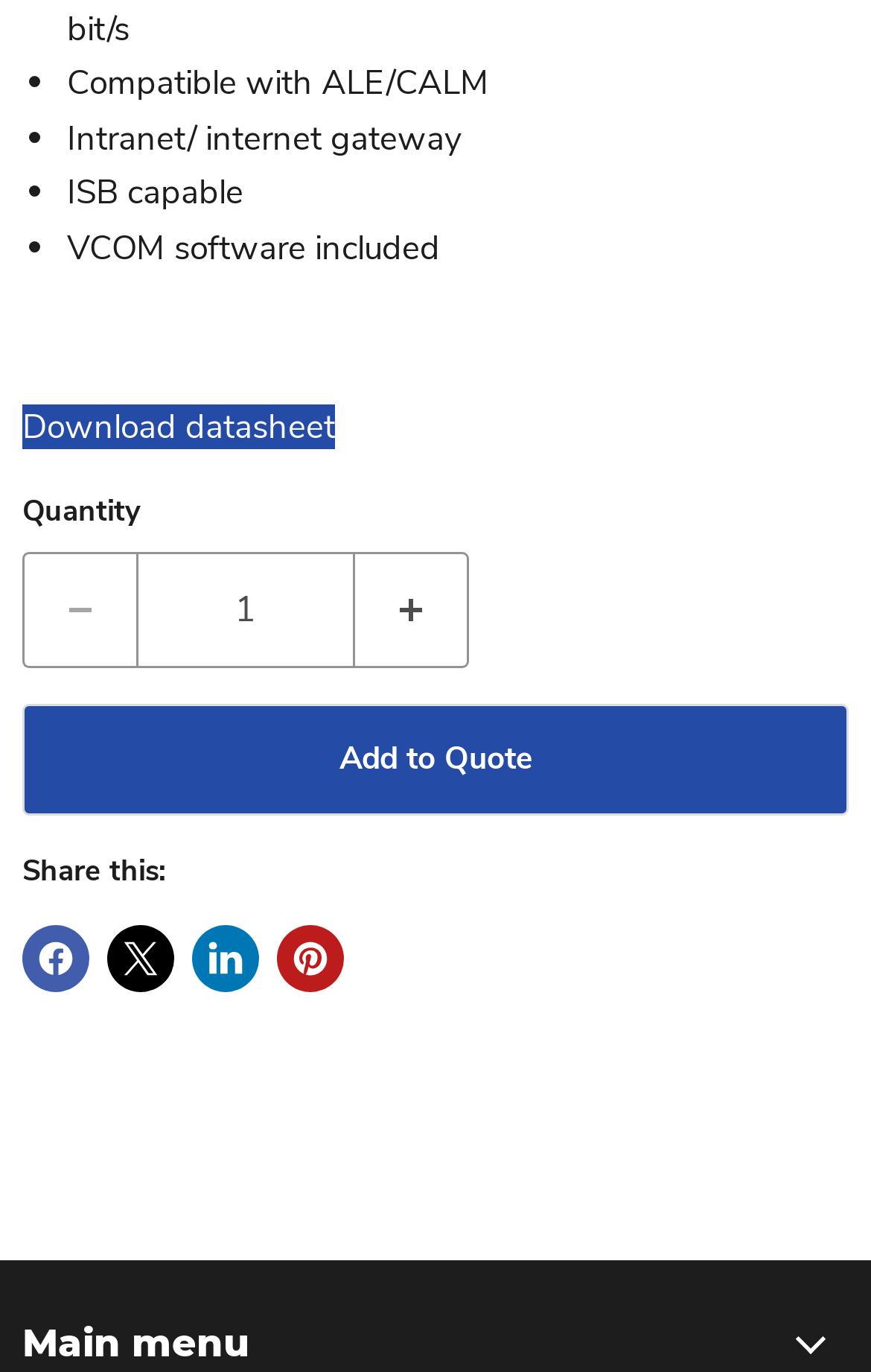What is included with the product? From the image, respond with a single word or brief phrase.

VCOM software